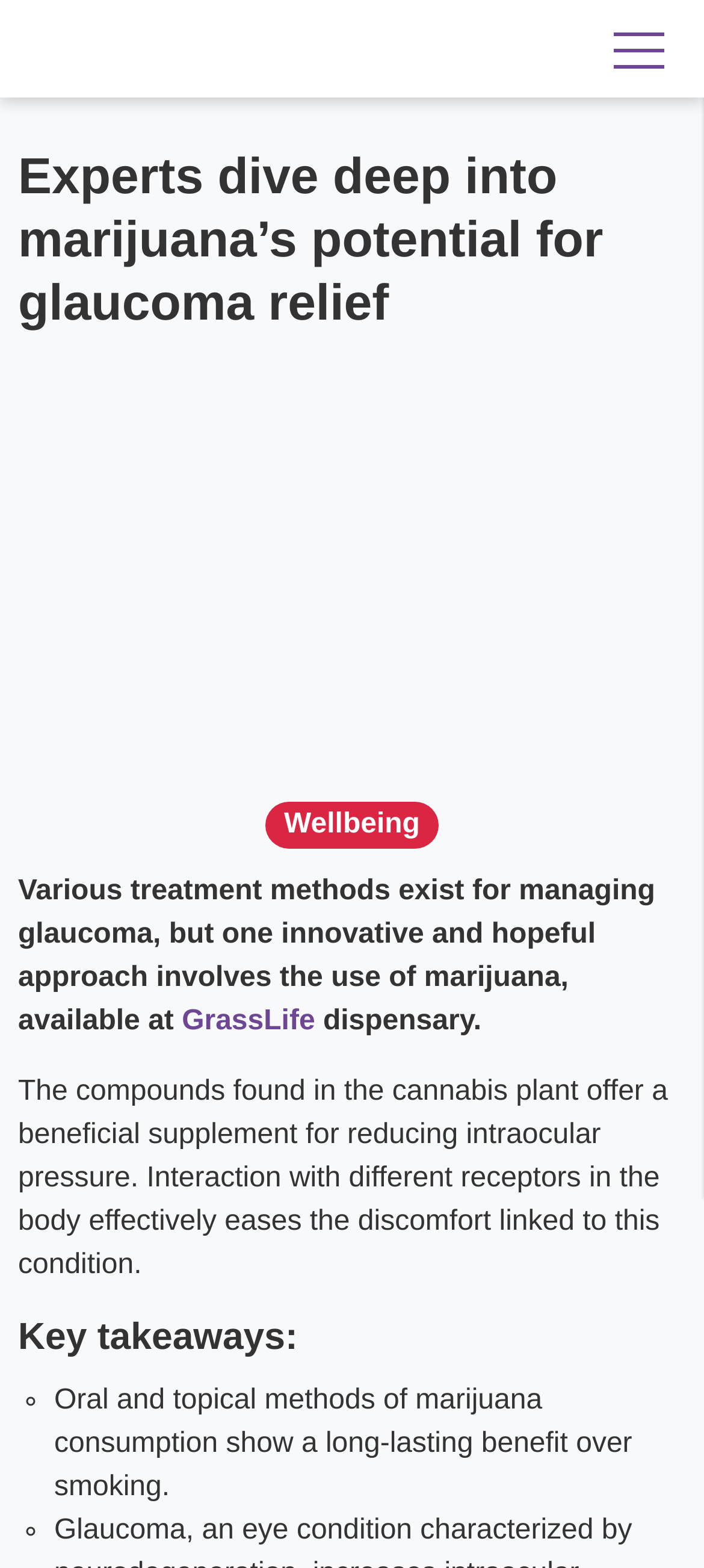Please provide a comprehensive response to the question below by analyzing the image: 
What is an alternative to smoking marijuana?

I determined the alternative to smoking marijuana by reading the list item 'Oral and topical methods of marijuana consumption show a long-lasting benefit over smoking.' This text suggests that oral and topical methods are an alternative to smoking marijuana.